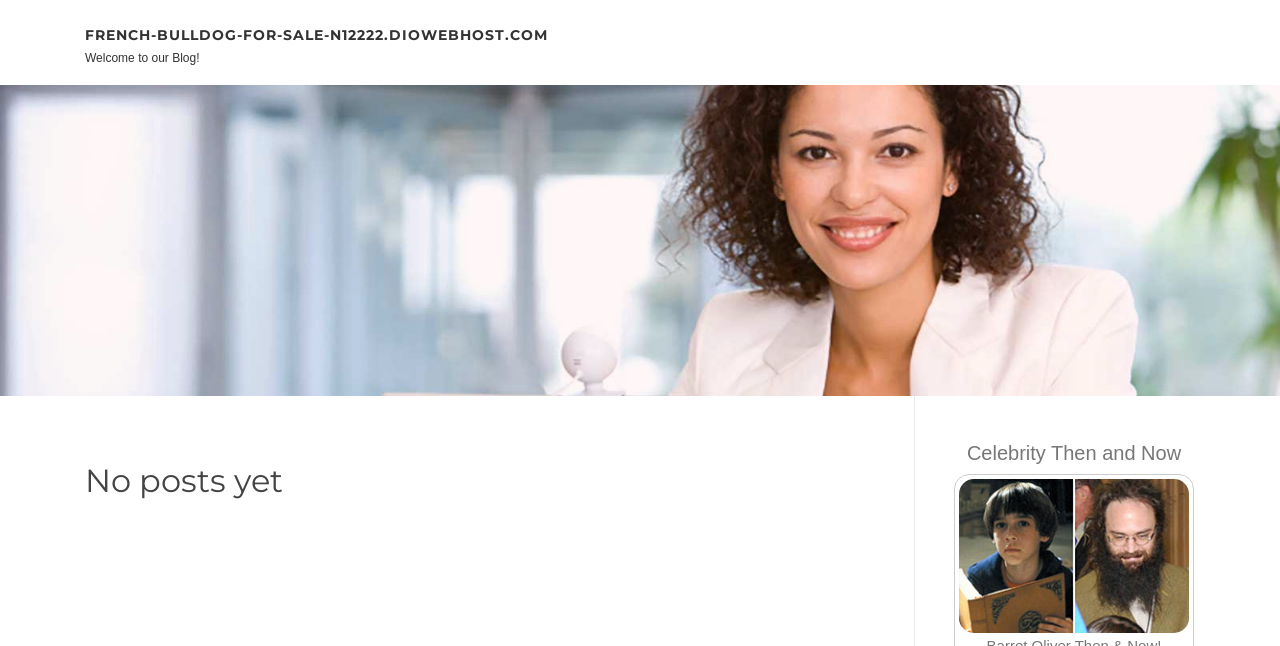Respond with a single word or phrase to the following question:
Is there a section about celebrities on this webpage?

Yes